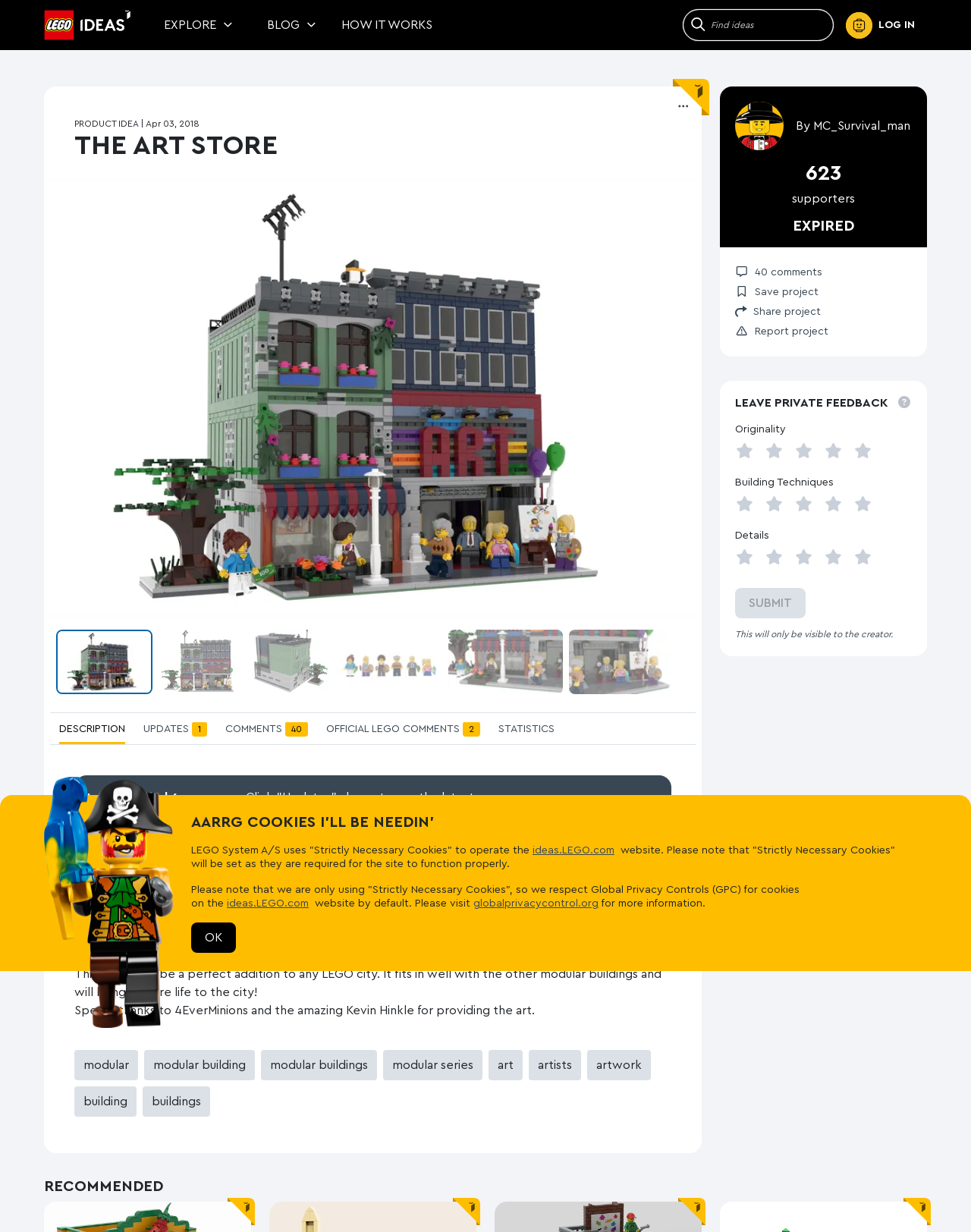Who are the artists mentioned in the description?
Answer briefly with a single word or phrase based on the image.

4EverMinions and Kevin Hinkle